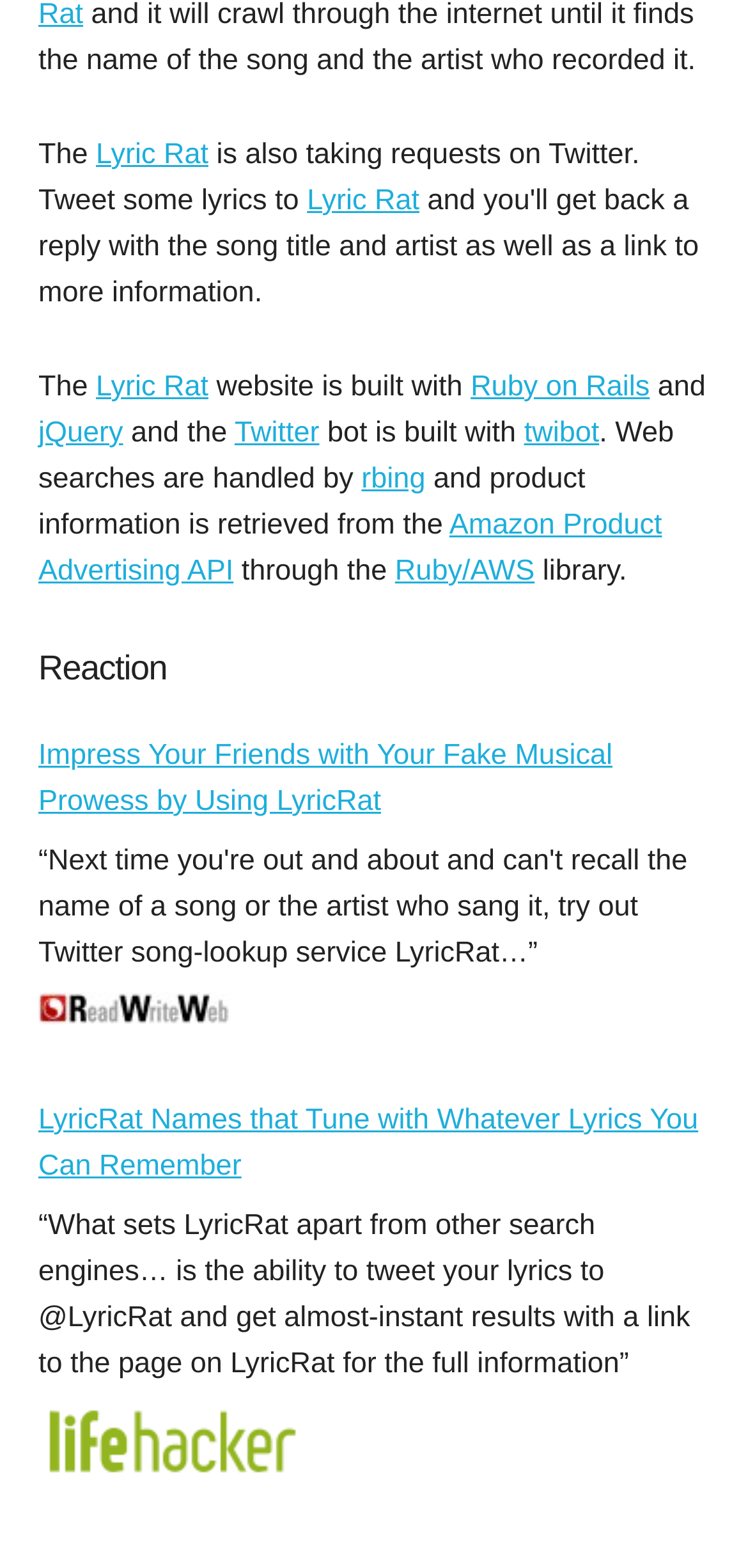Provide the bounding box coordinates of the HTML element this sentence describes: "Ruby on Rails". The bounding box coordinates consist of four float numbers between 0 and 1, i.e., [left, top, right, bottom].

[0.629, 0.236, 0.869, 0.257]